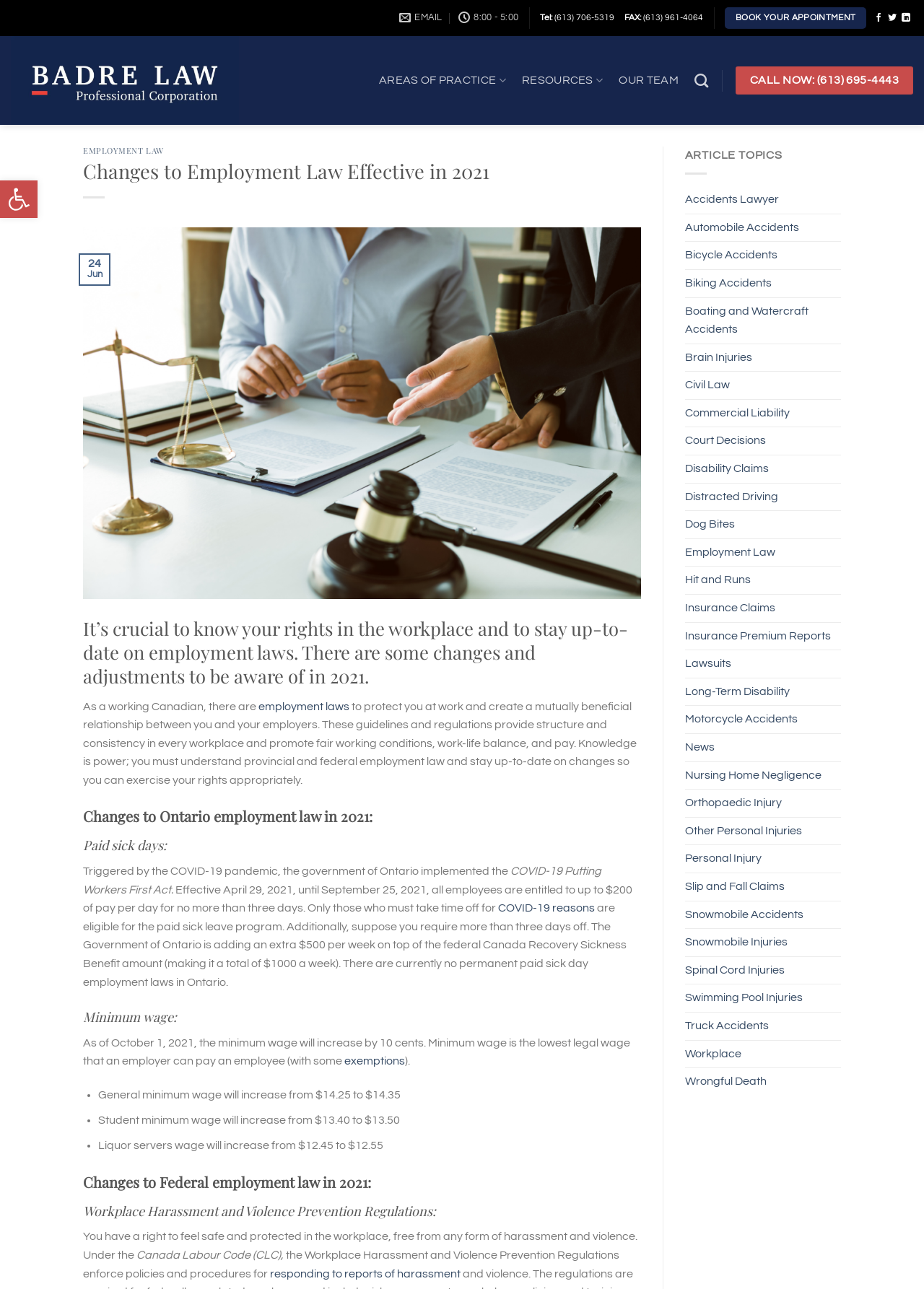What is the principal heading displayed on the webpage?

Changes to Employment Law Effective in 2021